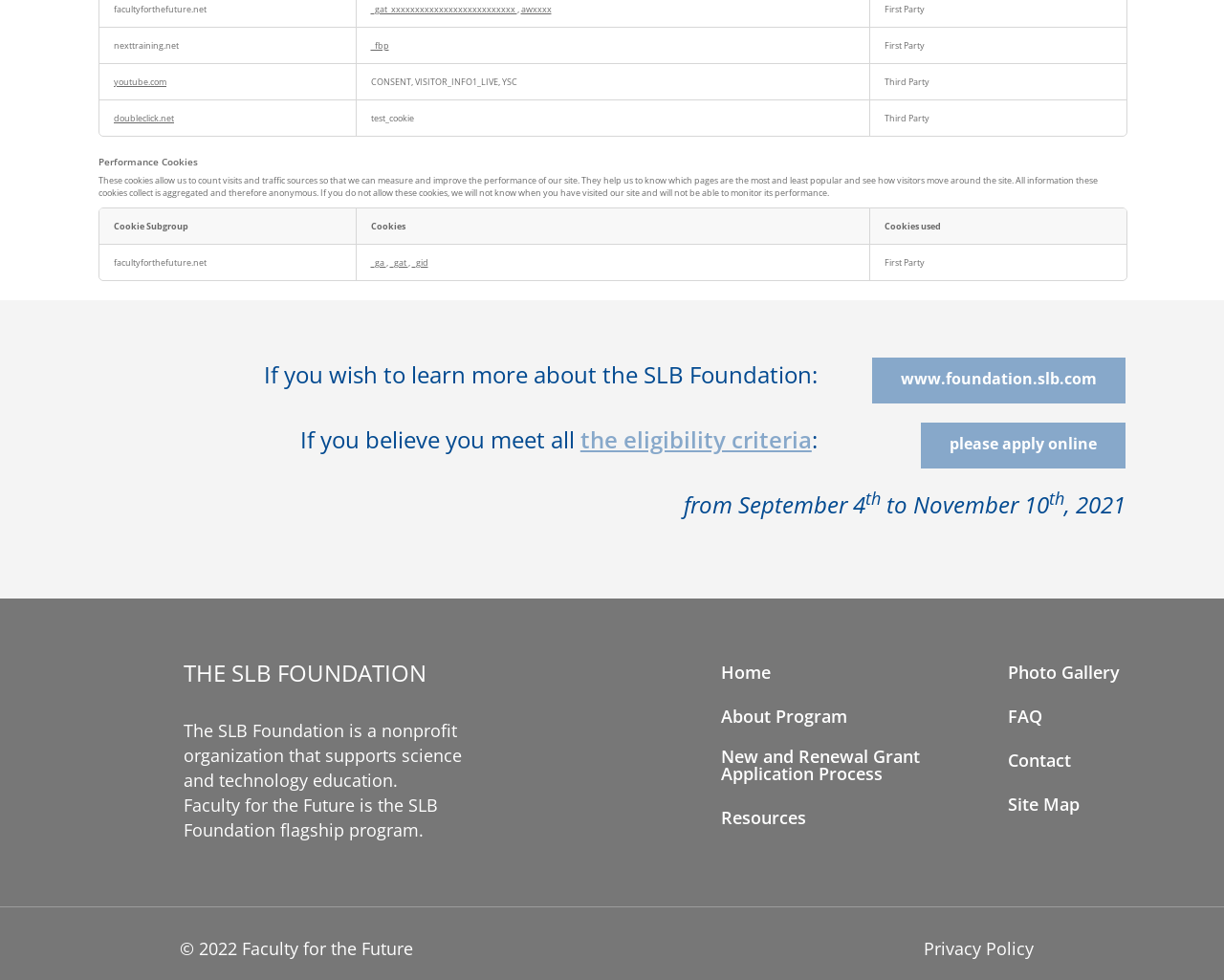Find the bounding box coordinates of the area to click in order to follow the instruction: "go to Home".

[0.589, 0.677, 0.63, 0.694]